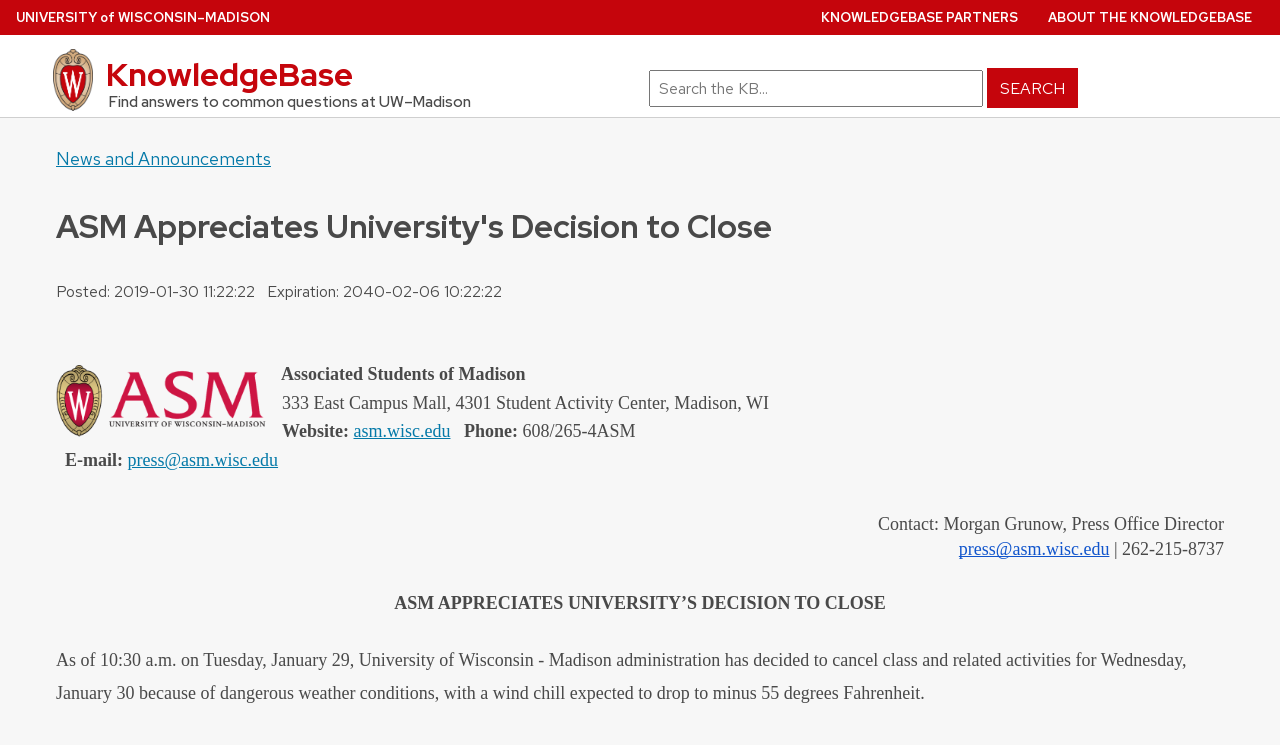Using the element description: "KnowledgeBase Partners", determine the bounding box coordinates for the specified UI element. The coordinates should be four float numbers between 0 and 1, [left, top, right, bottom].

[0.641, 0.012, 0.795, 0.035]